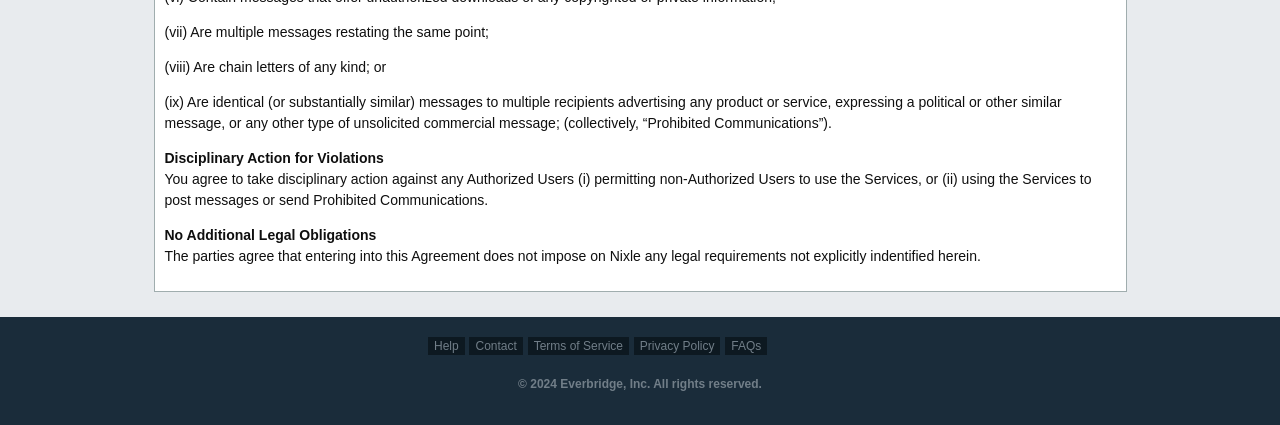Using the information in the image, could you please answer the following question in detail:
What type of communications are prohibited?

The prohibited communications include multiple messages restating the same point, chain letters, identical or substantially similar messages to multiple recipients advertising any product or service, expressing a political or other similar message, or any other type of unsolicited commercial message.